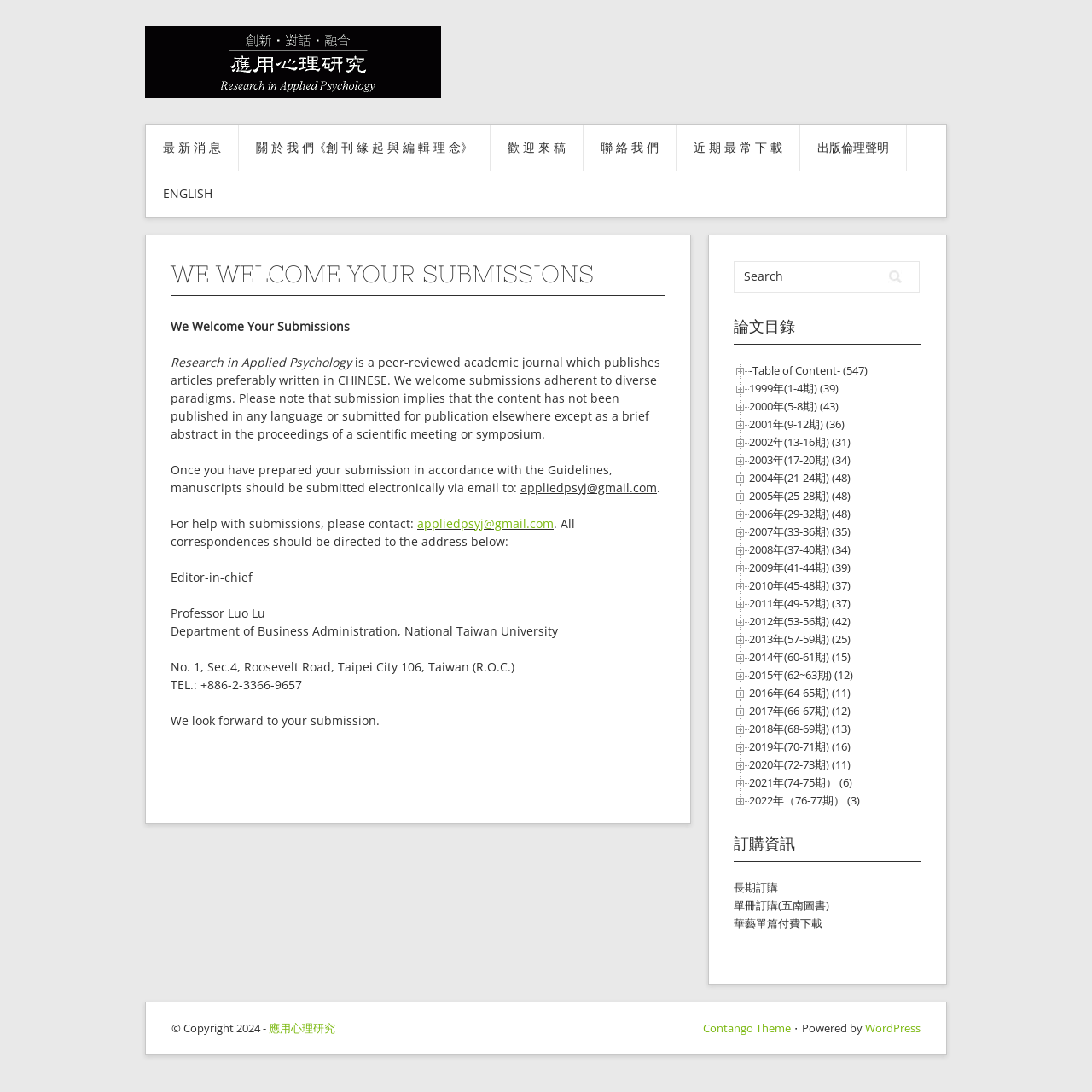Please find the bounding box coordinates of the element that must be clicked to perform the given instruction: "Submit a research paper". The coordinates should be four float numbers from 0 to 1, i.e., [left, top, right, bottom].

[0.156, 0.423, 0.561, 0.454]